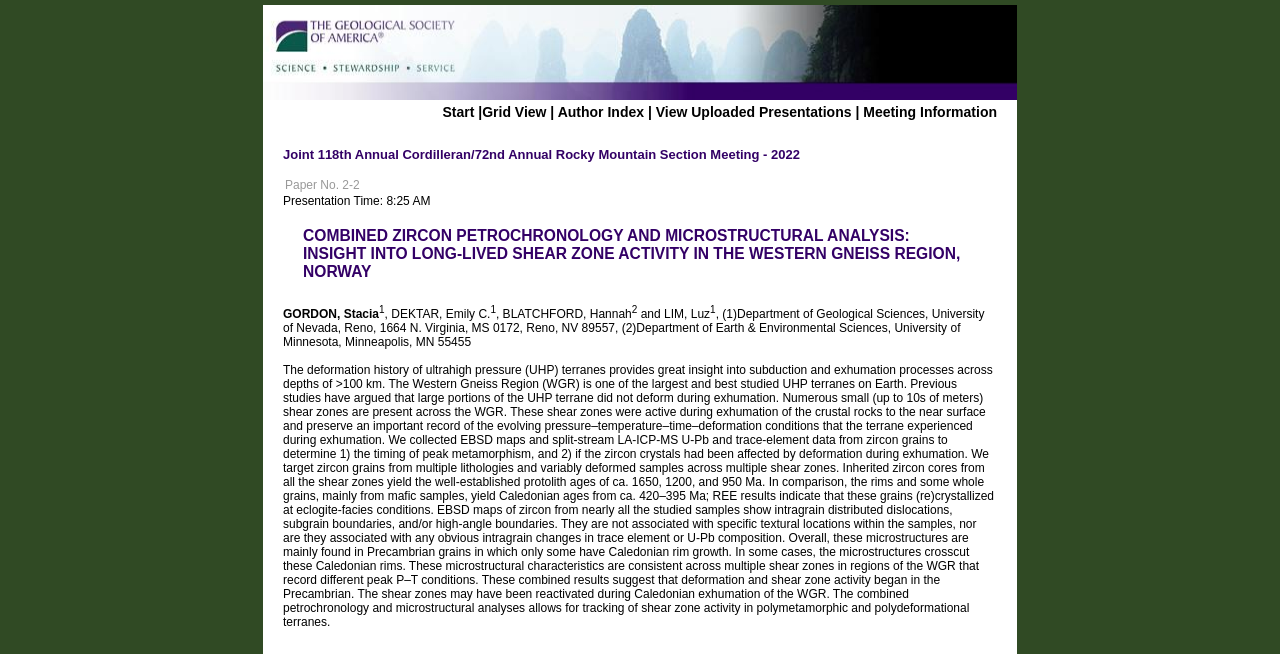Look at the image and write a detailed answer to the question: 
How many authors are listed?

I counted the number of authors by looking at the static text elements that list the authors, which are GORDON, Stacia, DEKTAR, Emily C., BLATCHFORD, Hannah, LIM, Luz.